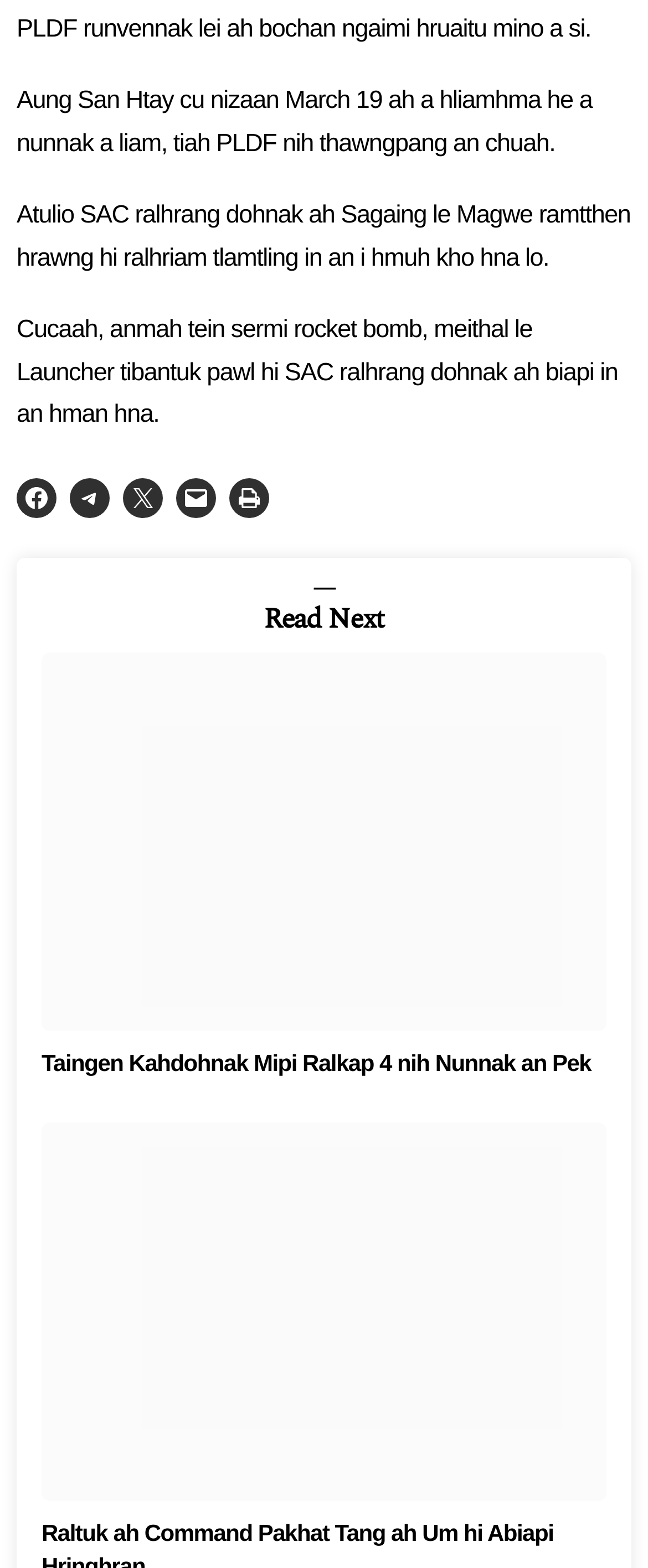Refer to the image and answer the question with as much detail as possible: What is the topic of the first paragraph?

The first paragraph starts with 'Aung San Htay cu nizaan March 19 ah a hliamhma he a nunnak a liam, tiah PLDF nih thawngpang an chuah.' which indicates that the topic of the first paragraph is related to Aung San Htay.